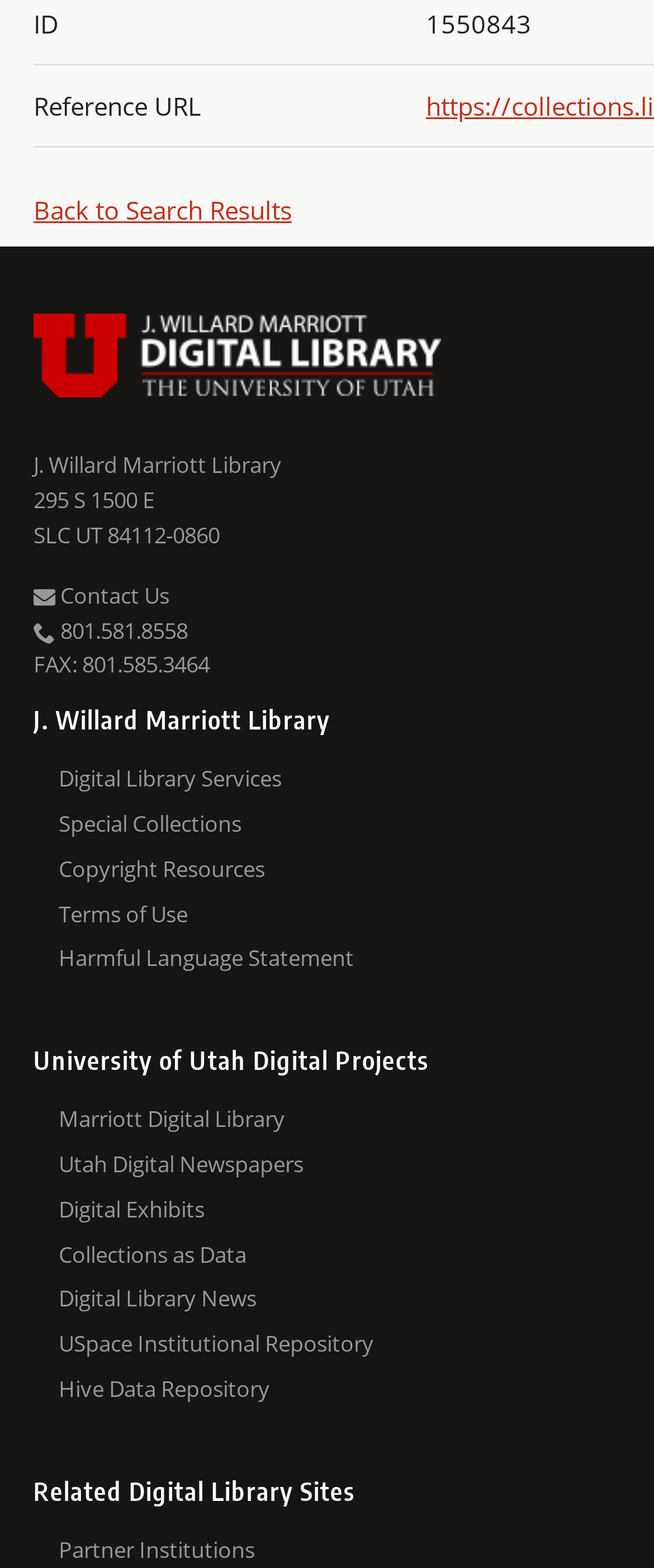Locate the bounding box coordinates of the clickable region to complete the following instruction: "Visit Digital Library Services."

[0.09, 0.159, 0.949, 0.188]